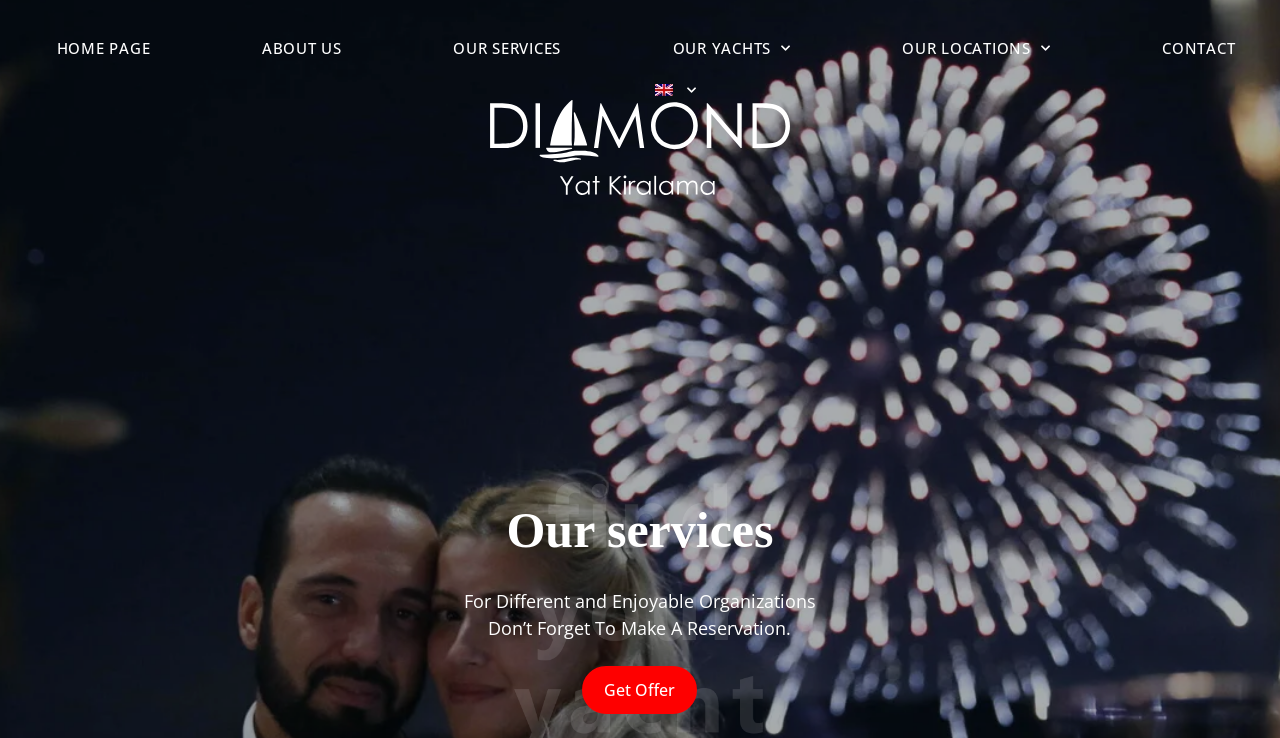Based on the image, give a detailed response to the question: What is the purpose of the 'Get Offer' button?

The purpose of the 'Get Offer' button is to make a reservation, which is implied by the surrounding text 'Don’t Forget To Make A Reservation.' and the overall context of the webpage being a restaurant and nightclub reservation service.